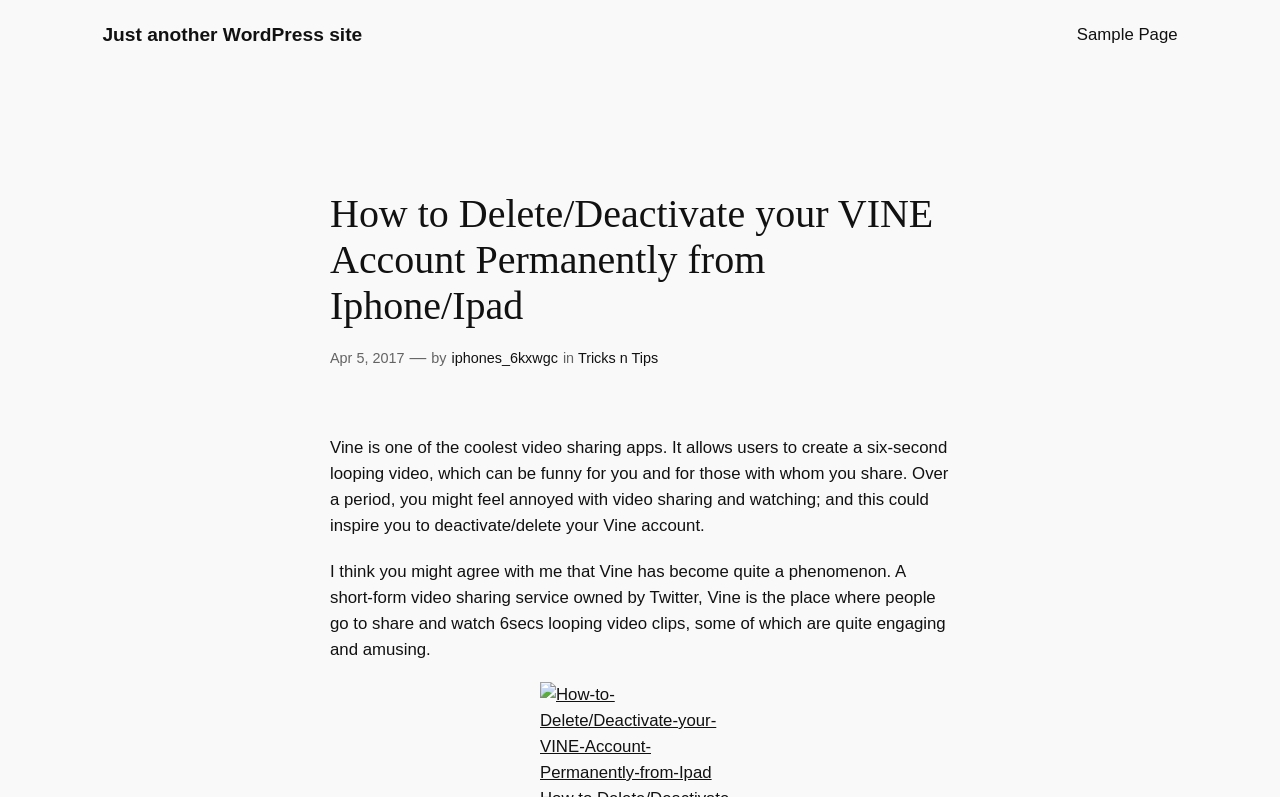Detail the webpage's structure and highlights in your description.

The webpage is about deleting or deactivating a Vine account permanently from an iPhone or iPad. At the top left, there is a link to "Just another WordPress site". On the top right, there is a link to "Sample Page". 

Below these links, there is a heading that repeats the title "How to Delete/Deactivate your VINE Account Permanently from Iphone/Ipad". Next to the heading, there is a time stamp "Apr 5, 2017" and the author's name "iphones_6kxwgc" with a category "Tricks n Tips". 

The main content of the webpage is divided into two paragraphs. The first paragraph explains what Vine is and how it allows users to create and share six-second looping videos. The second paragraph discusses how Vine has become a phenomenon and a popular platform for sharing and watching short-form videos. 

At the bottom of the second paragraph, there is a link to a related article "How-to-Delete/Deactivate-your-VINE-Account-Permanently-from-Ipad" with a corresponding image.